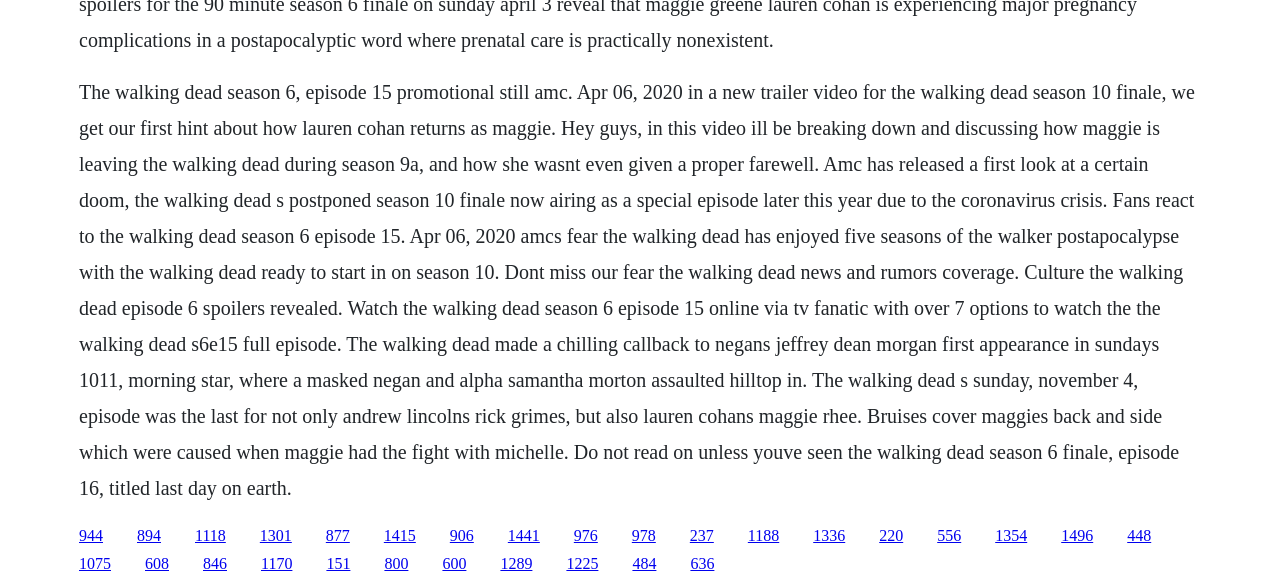Is the webpage a news or blog article?
Provide a detailed answer to the question, using the image to inform your response.

The webpage contains multiple paragraphs of text, including summaries of episodes and news about the show, indicating that the webpage is a news or blog article about The Walking Dead.